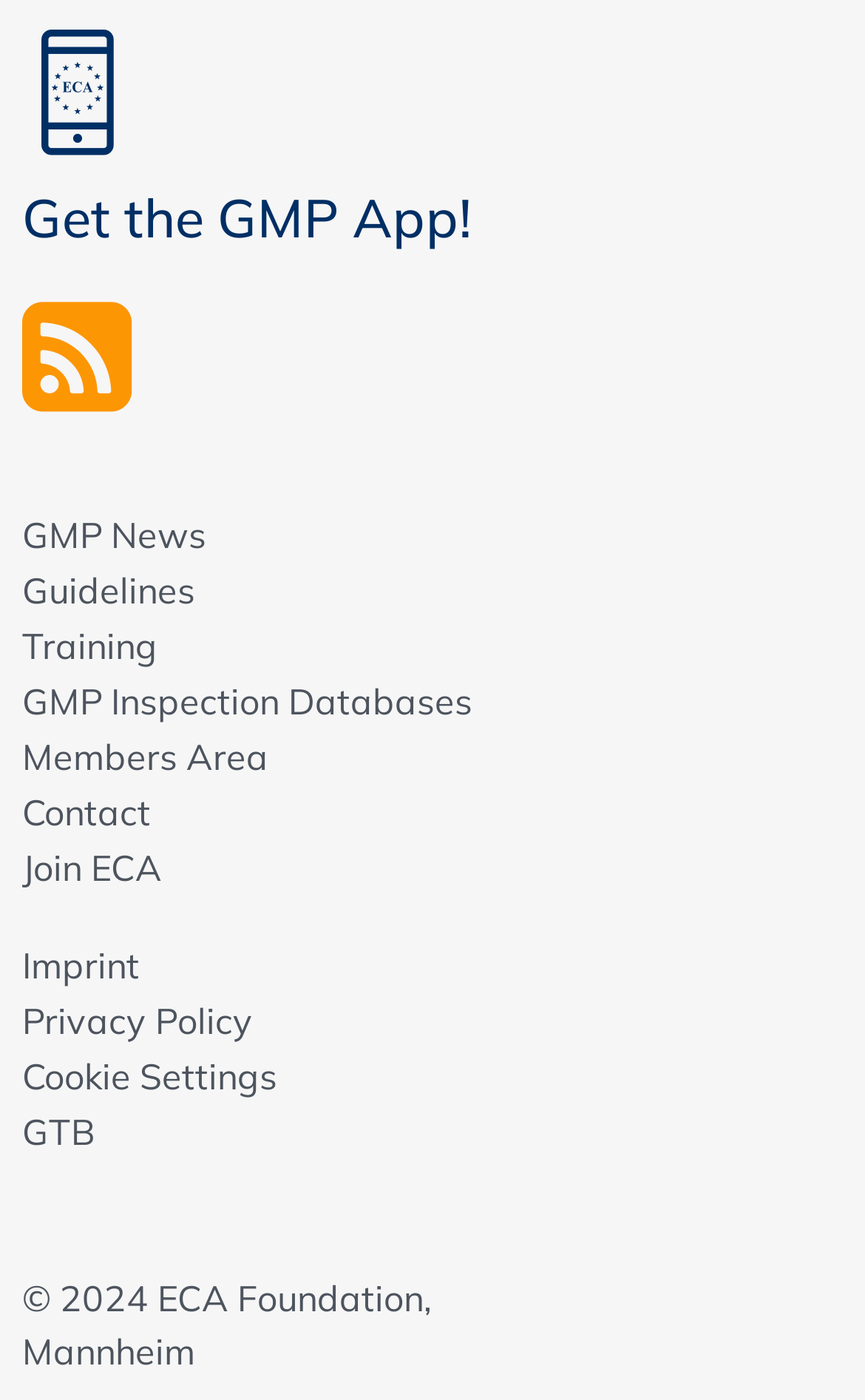Find the bounding box coordinates for the element that must be clicked to complete the instruction: "view Loneliness Poems collection". The coordinates should be four float numbers between 0 and 1, indicated as [left, top, right, bottom].

None